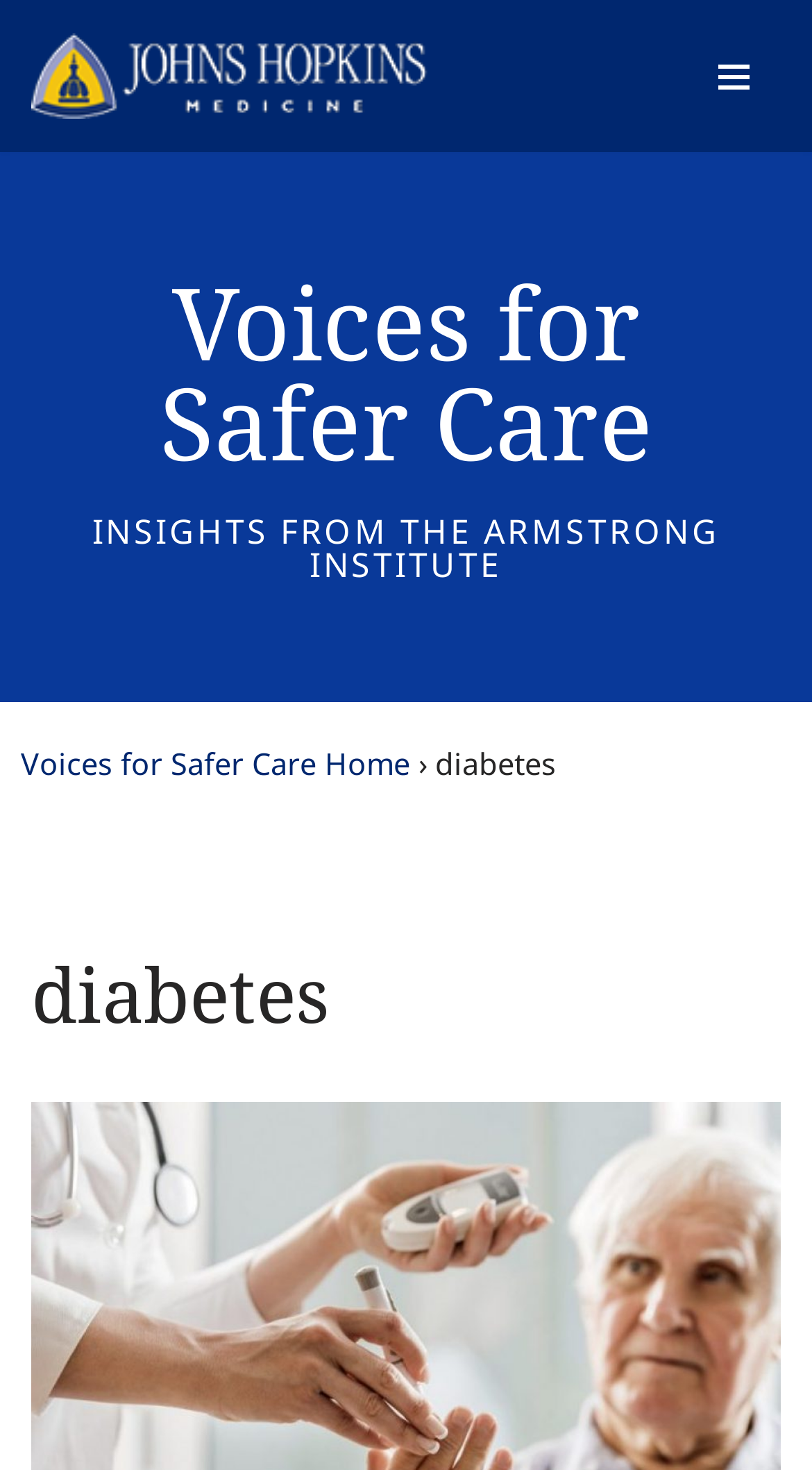Offer an extensive depiction of the webpage and its key elements.

The webpage is about diabetes and is part of the "Voices for Safer Care" platform. At the top left corner, there is a link to skip to the content. Next to it, there is a link to "Johns Hopkins Medicine" accompanied by an image with the same name. 

On the top right corner, there is a button to open the navigation menu. Below the top section, there is a link to "Voices for Safer Care" and a static text "INSIGHTS FROM THE ARMSTRONG INSTITUTE" that spans across most of the page width. 

Underneath, there are three elements aligned horizontally: a link to "Voices for Safer Care Home", a static text "›", and a static text "diabetes". The "diabetes" text is also a heading that takes up more vertical space than the other two elements.